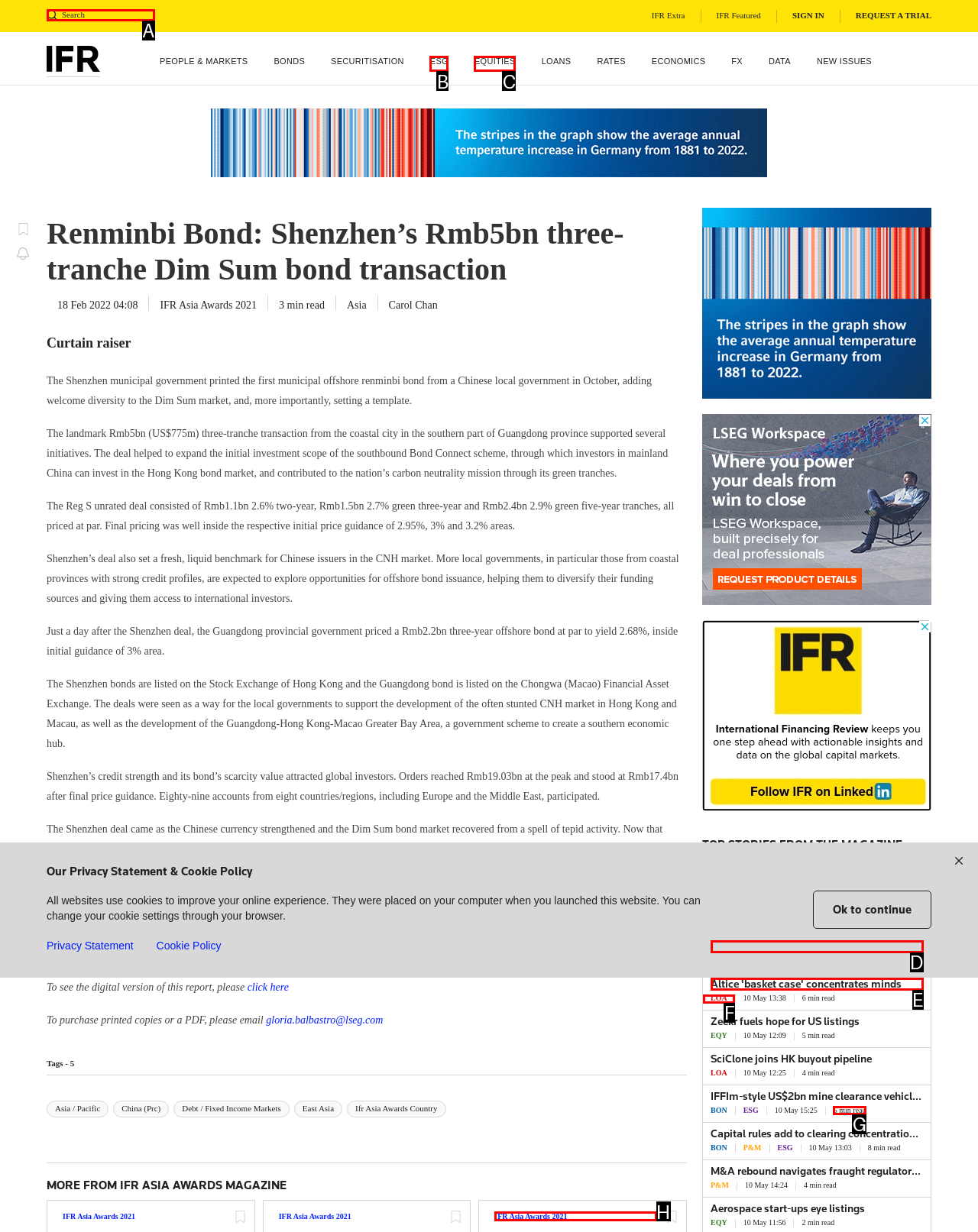What option should I click on to execute the task: Share this post? Give the letter from the available choices.

None